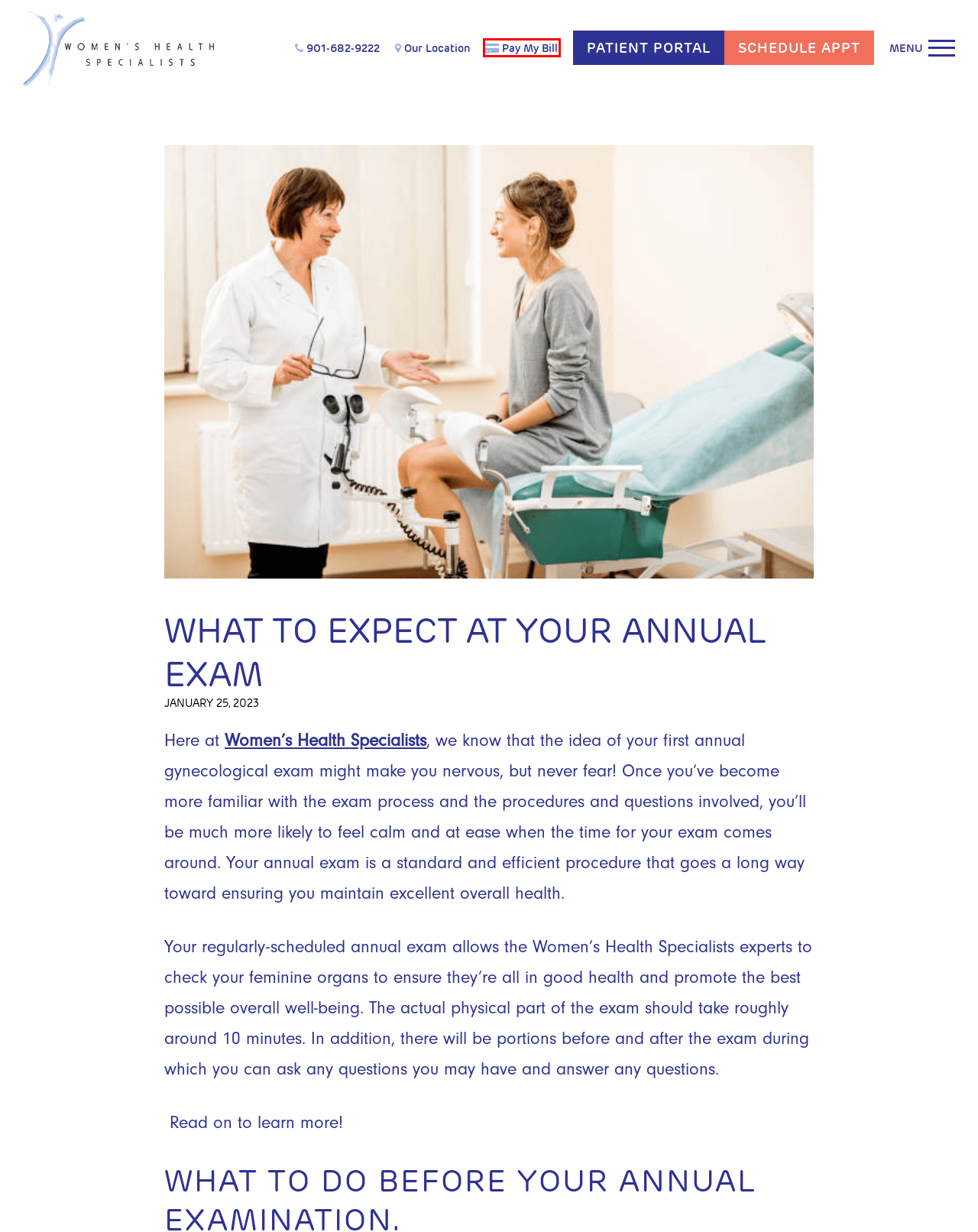After examining the screenshot of a webpage with a red bounding box, choose the most accurate webpage description that corresponds to the new page after clicking the element inside the red box. Here are the candidates:
A. About - Women's Health Specialists - OB/GYN Germantown
B. Privacy Policy - Women's Health Specialists
C. Patients - Womens Health Specialists - OB/GYN Germantown
D. Patient Portal
E. Gynecologist Germantown - Women's Health Specialists
F. Germantown | Women's Health Specialists | OB/GYN Germantown
G. Contact Us- Women's Health Specialists - OB/GYN Germantown
H. Home - Memphis Obstetrics & Gynecological Association, P.C.

D